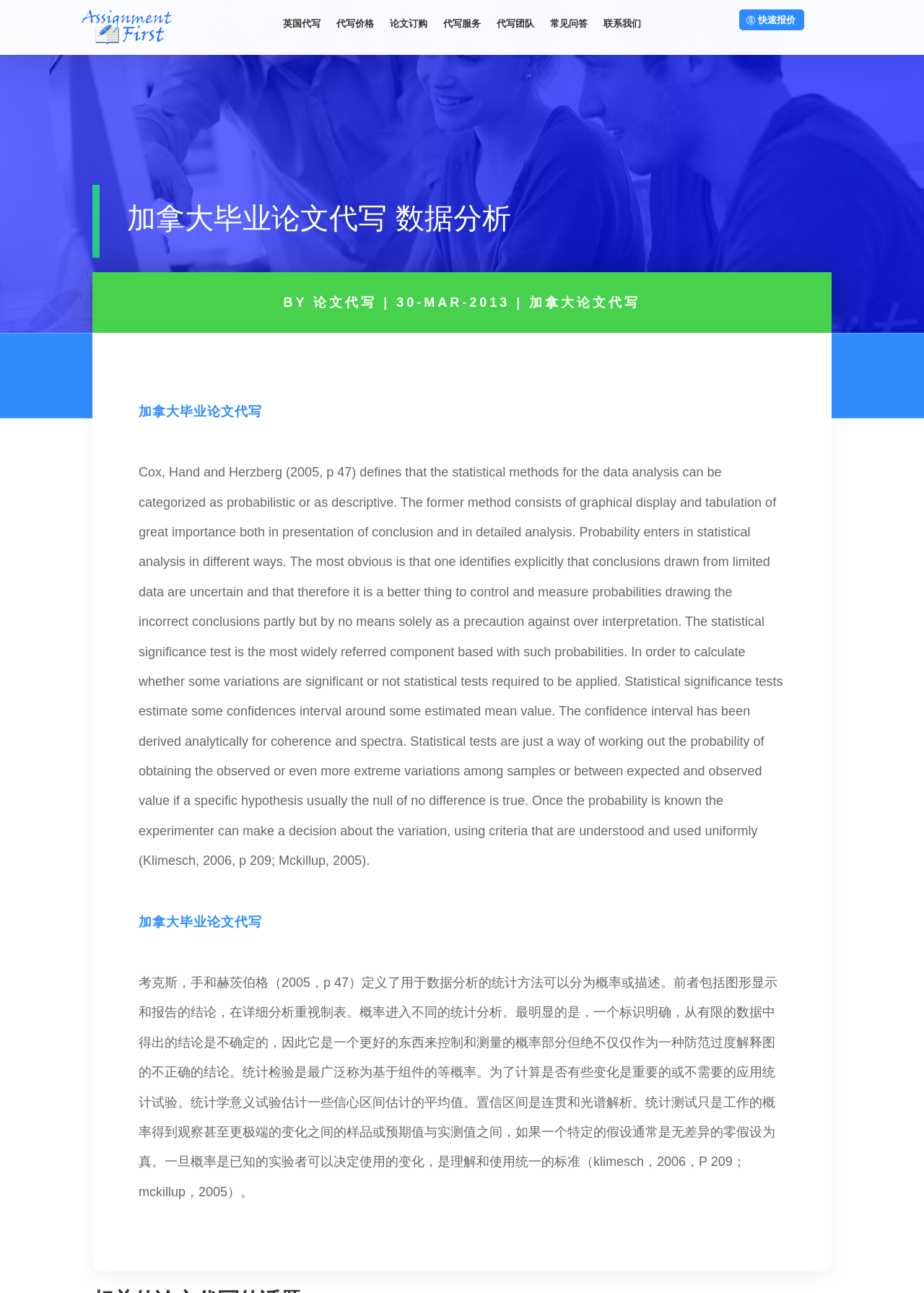Given the element description 加拿大毕业论文代写, specify the bounding box coordinates of the corresponding UI element in the format (top-left x, top-left y, bottom-right x, bottom-right y). All values must be between 0 and 1.

[0.15, 0.313, 0.284, 0.324]